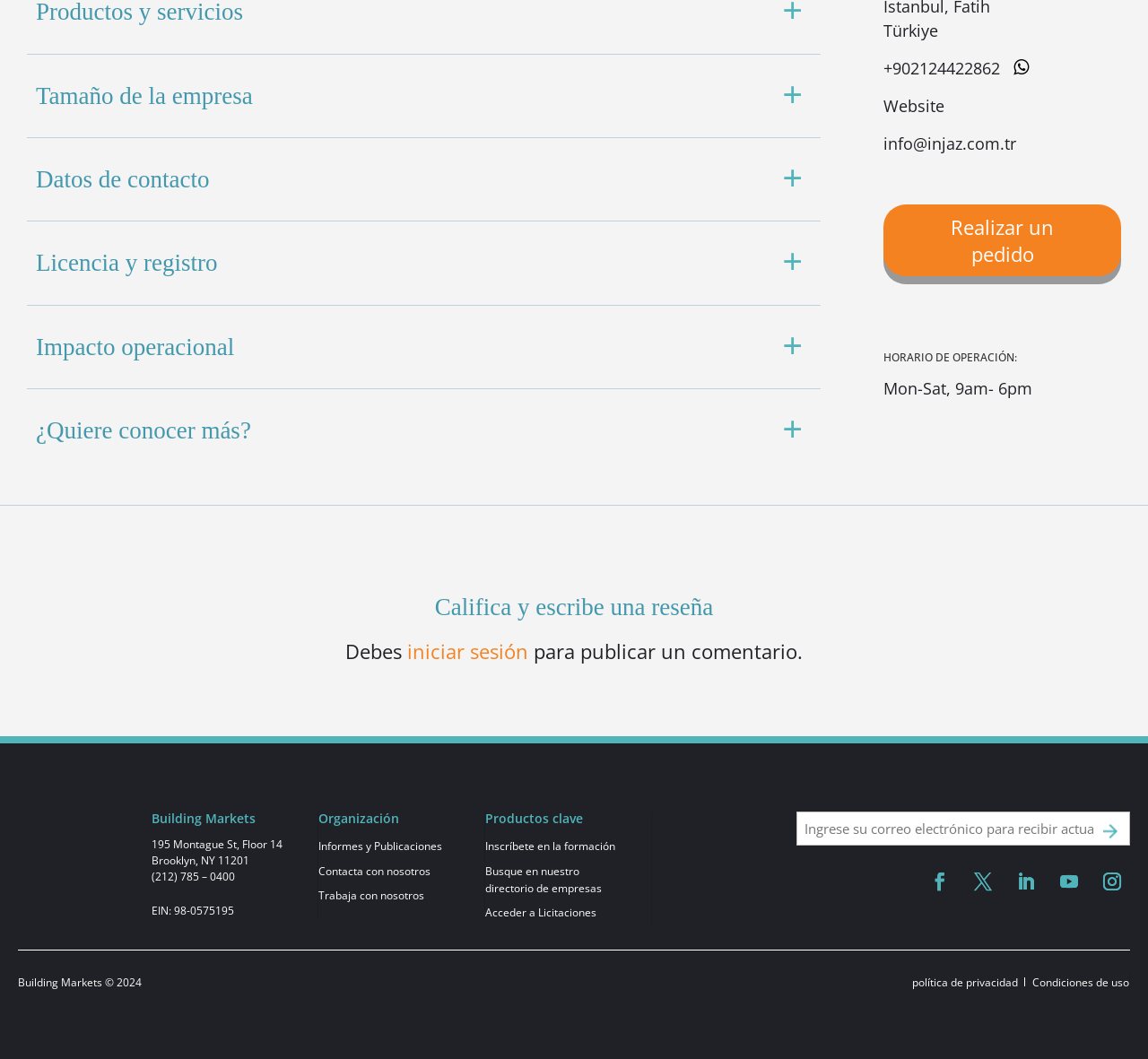Find the bounding box coordinates for the area that should be clicked to accomplish the instruction: "Click the 'Realizar un pedido' button".

[0.77, 0.193, 0.977, 0.261]